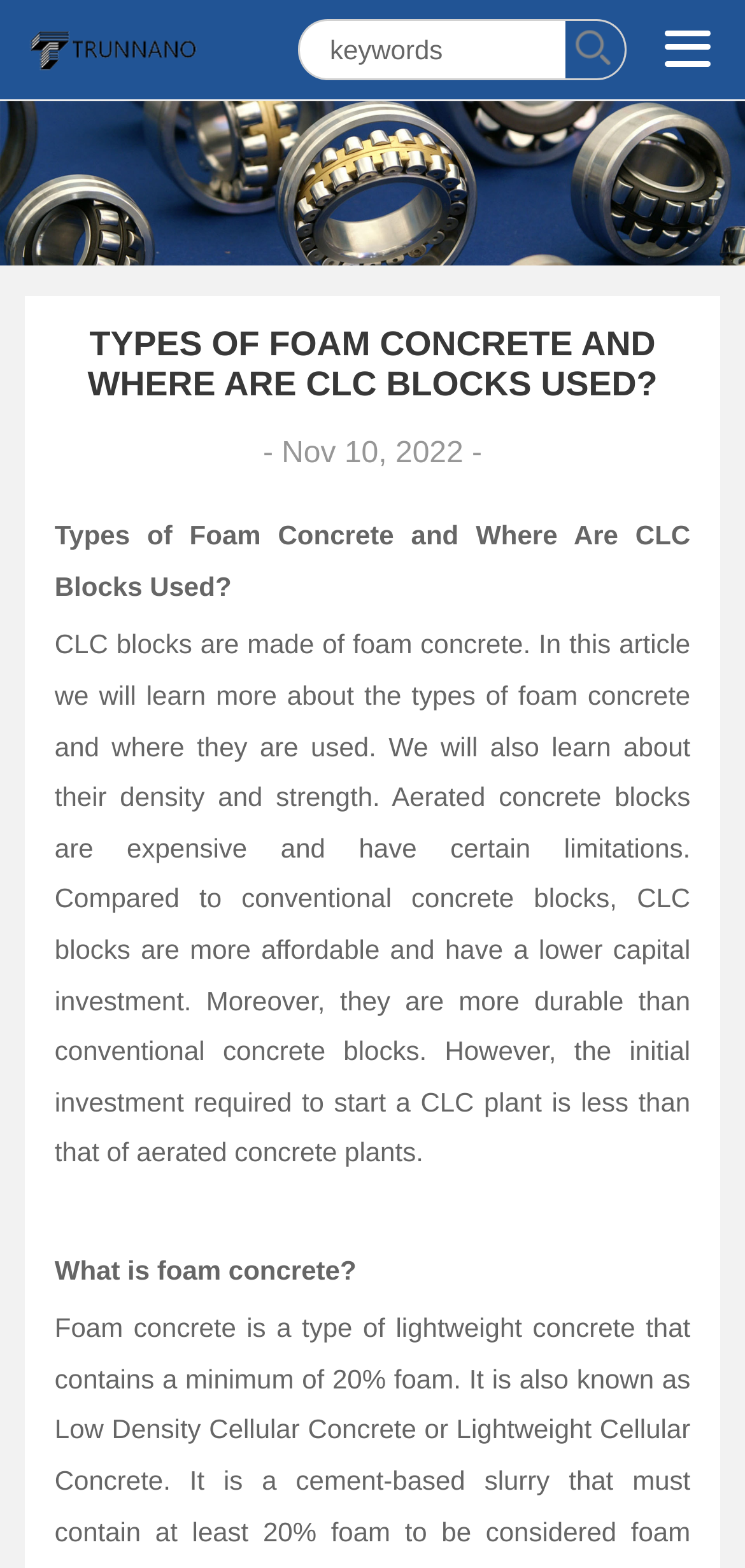Use the details in the image to answer the question thoroughly: 
What is the date of the article?

The date of the article is mentioned at the top of the webpage, which is November 10, 2022.